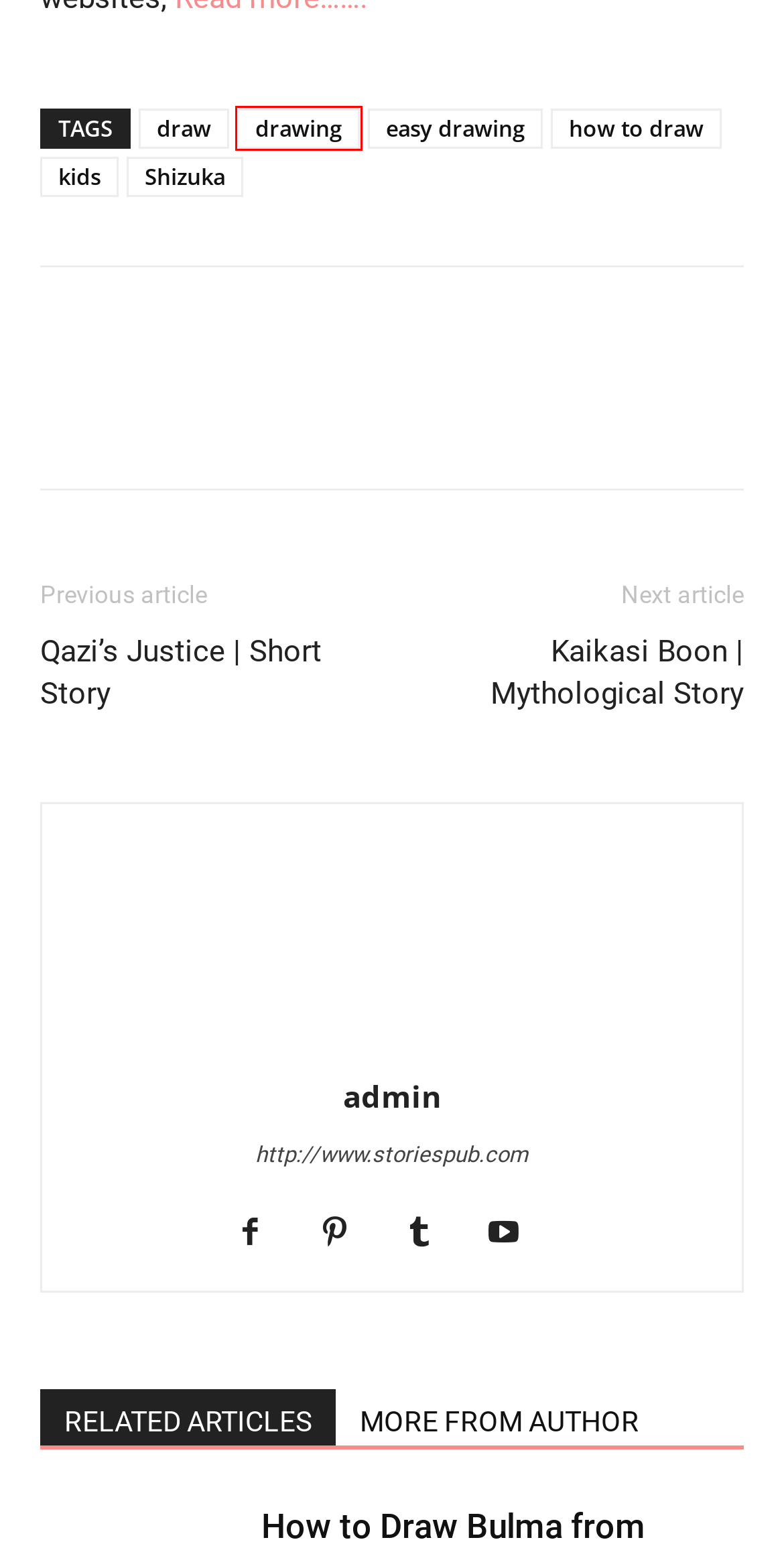Given a screenshot of a webpage with a red bounding box highlighting a UI element, determine which webpage description best matches the new webpage that appears after clicking the highlighted element. Here are the candidates:
A. How To Draw | Storiespub
B. The Story Of The Golden Egg
C. Shizuka | Storiespub
D. Drawing | Storiespub
E. Kids | Storiespub
F. Moral Stories | Storiespub
G. Qazi's Justice | Short Story | Storiespub
H. Kaikasi Boon | Mythological Story | Storiespub

D